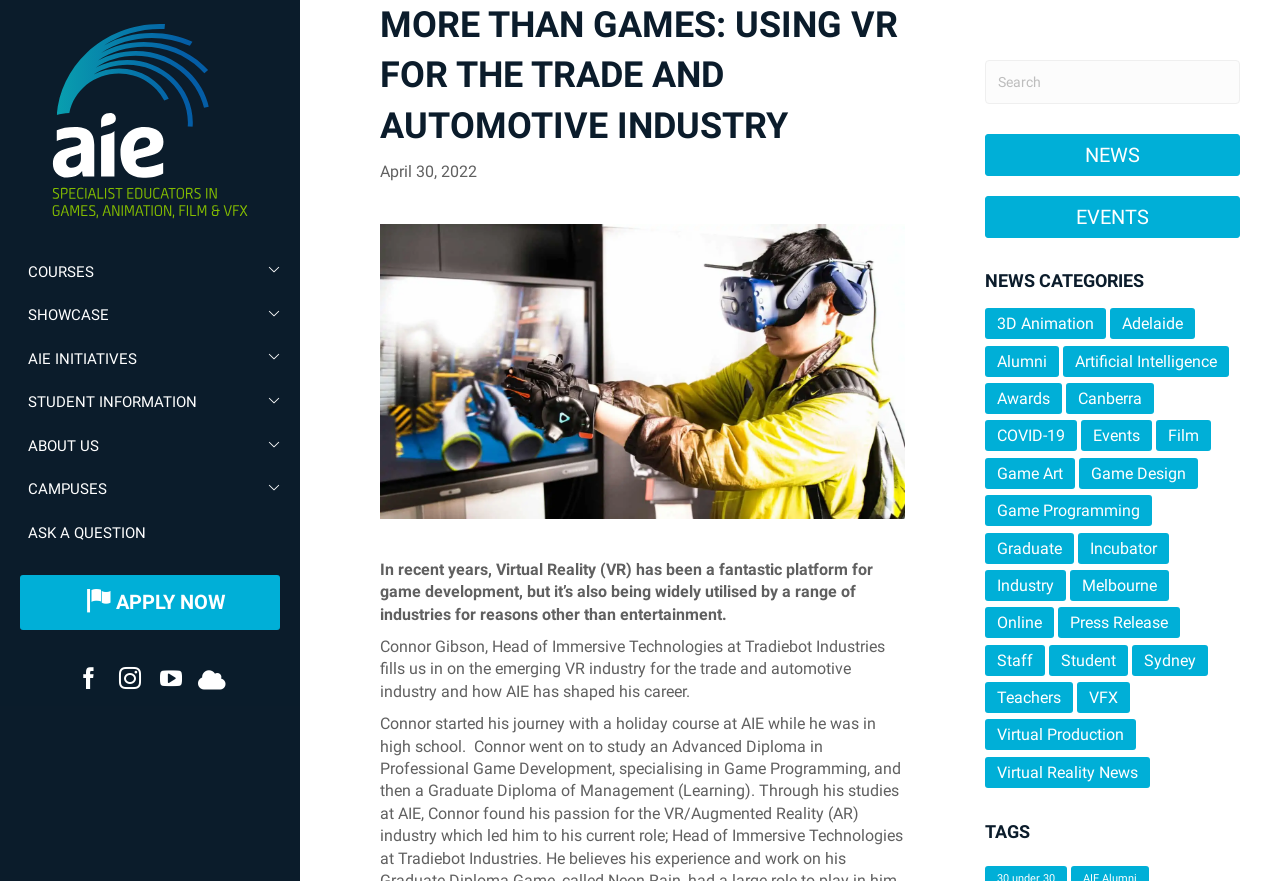Please determine the bounding box coordinates of the clickable area required to carry out the following instruction: "Click on ABOUT US". The coordinates must be four float numbers between 0 and 1, represented as [left, top, right, bottom].

[0.0, 0.481, 0.234, 0.531]